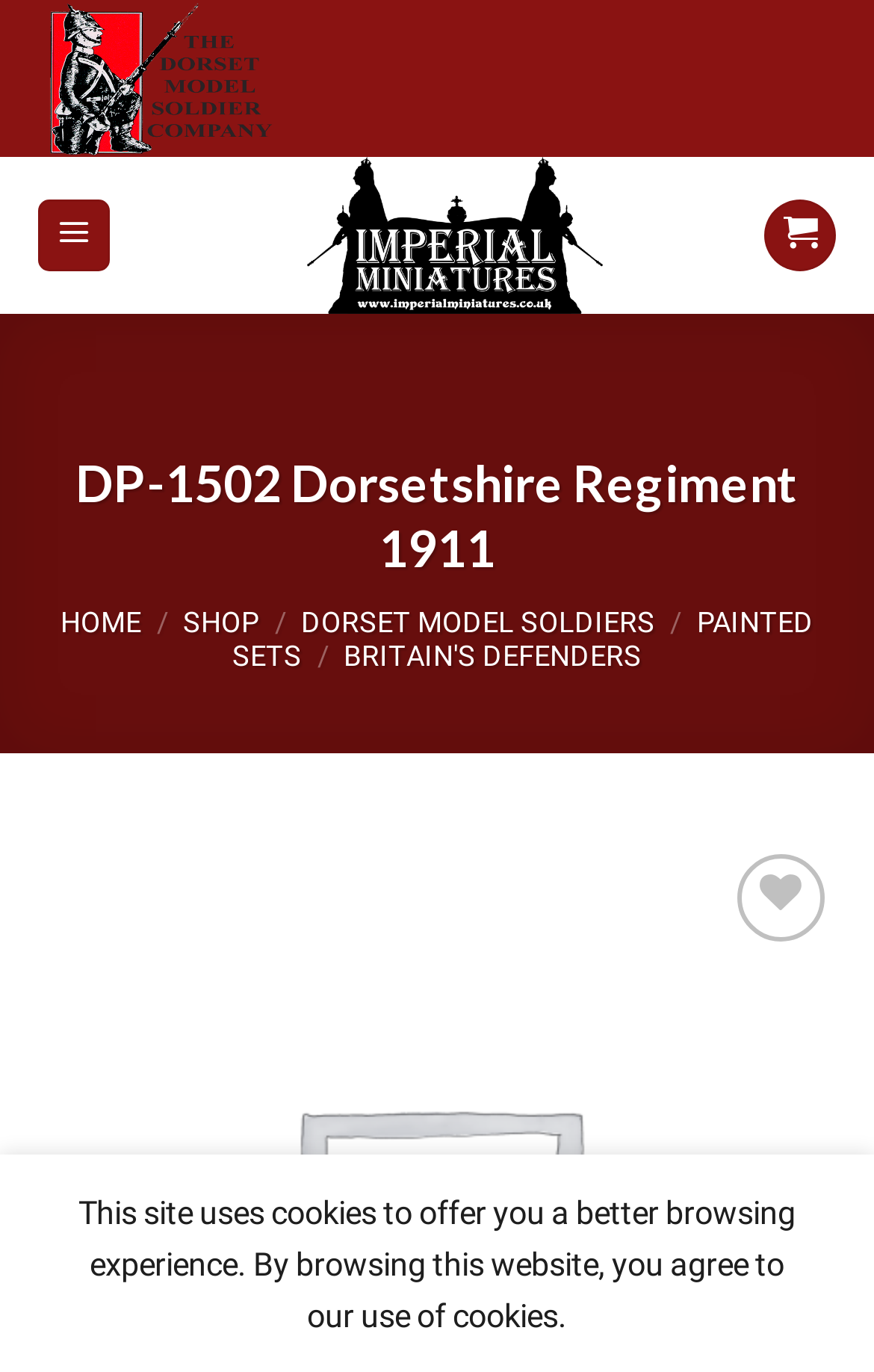Determine the bounding box coordinates of the target area to click to execute the following instruction: "Click the 'Wishlist' button."

[0.844, 0.622, 0.944, 0.685]